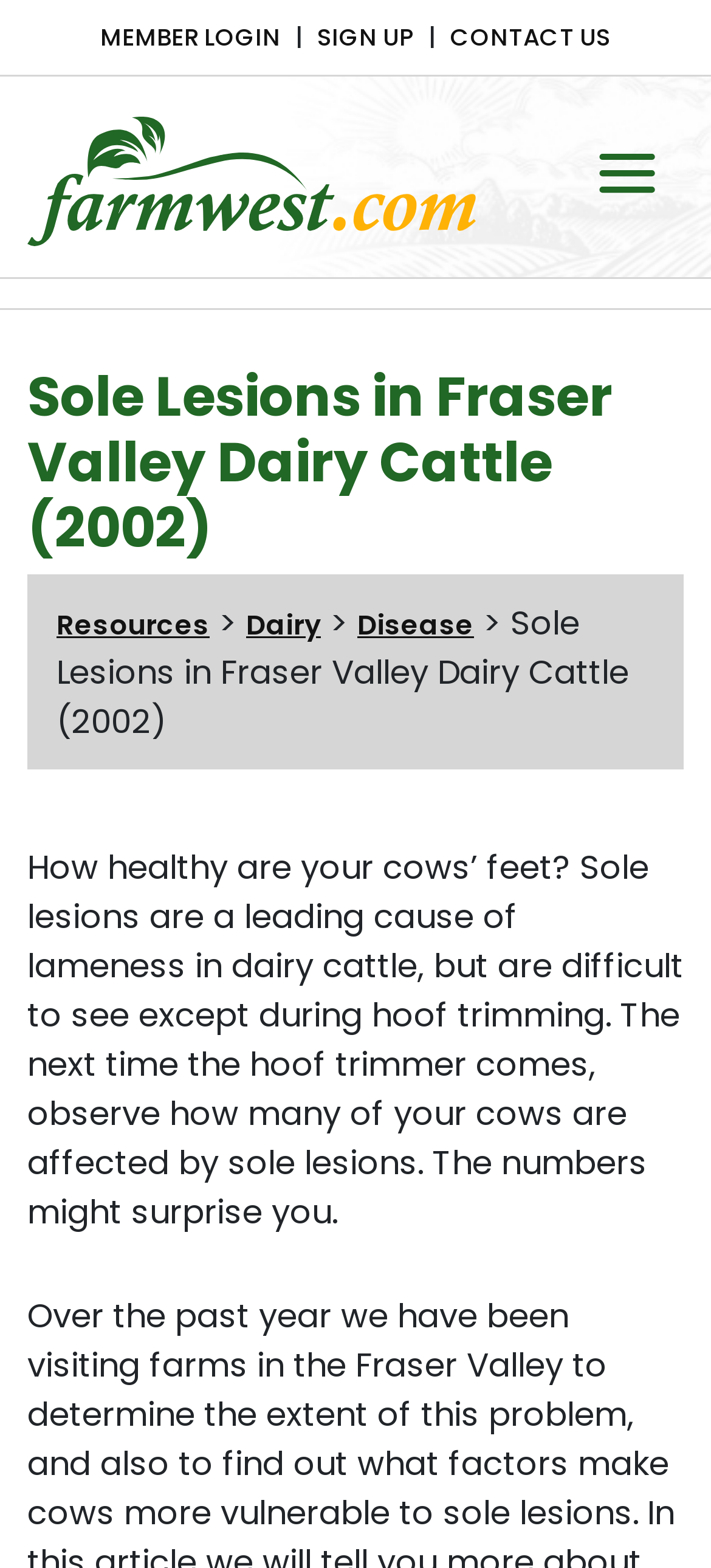What is the name of the website?
Using the image, elaborate on the answer with as much detail as possible.

The name of the website can be found in the top-left corner of the webpage, where the logo 'Farmwest' is displayed.